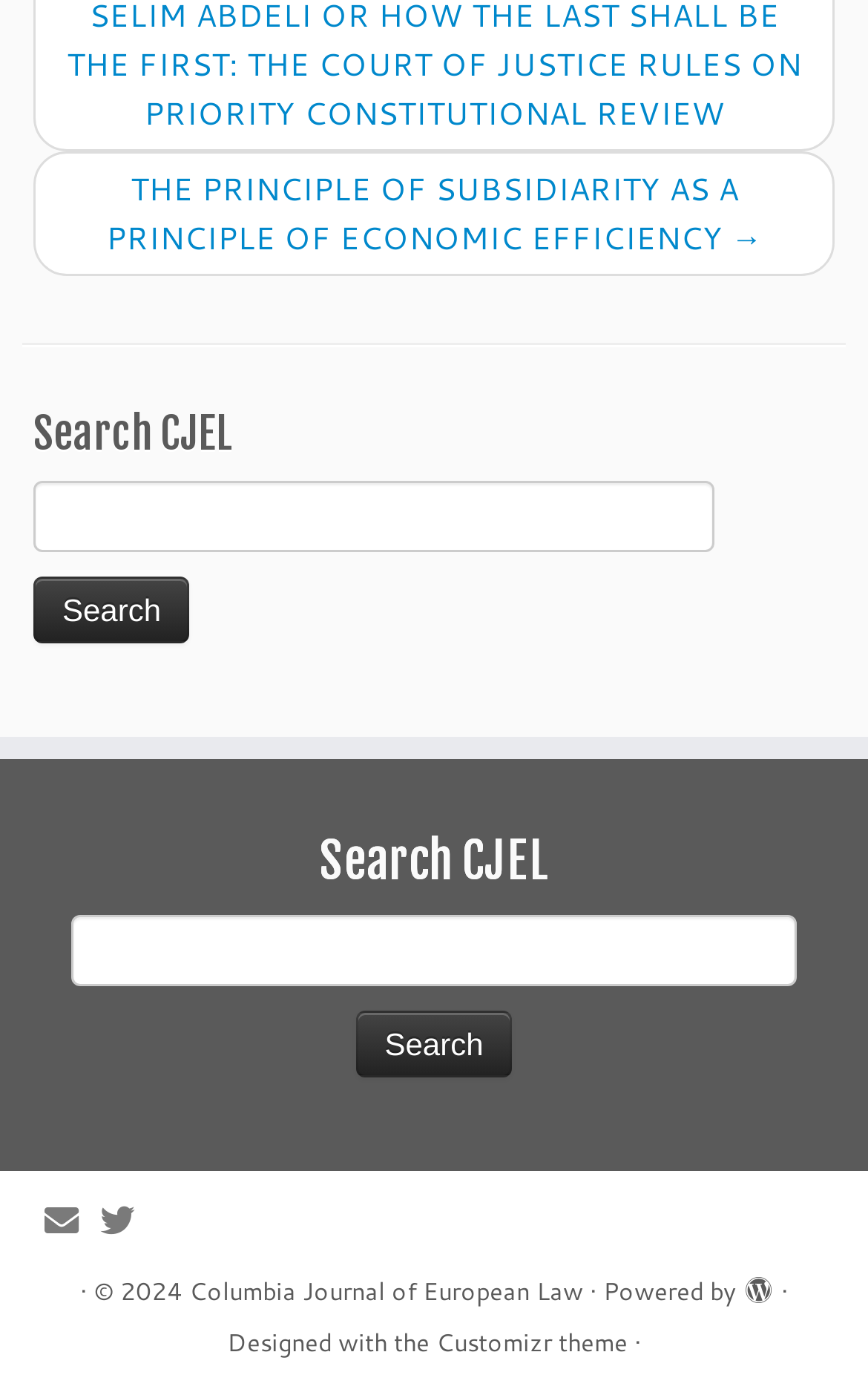Given the description: "Columbia Journal of European Law", determine the bounding box coordinates of the UI element. The coordinates should be formatted as four float numbers between 0 and 1, [left, top, right, bottom].

[0.218, 0.908, 0.672, 0.941]